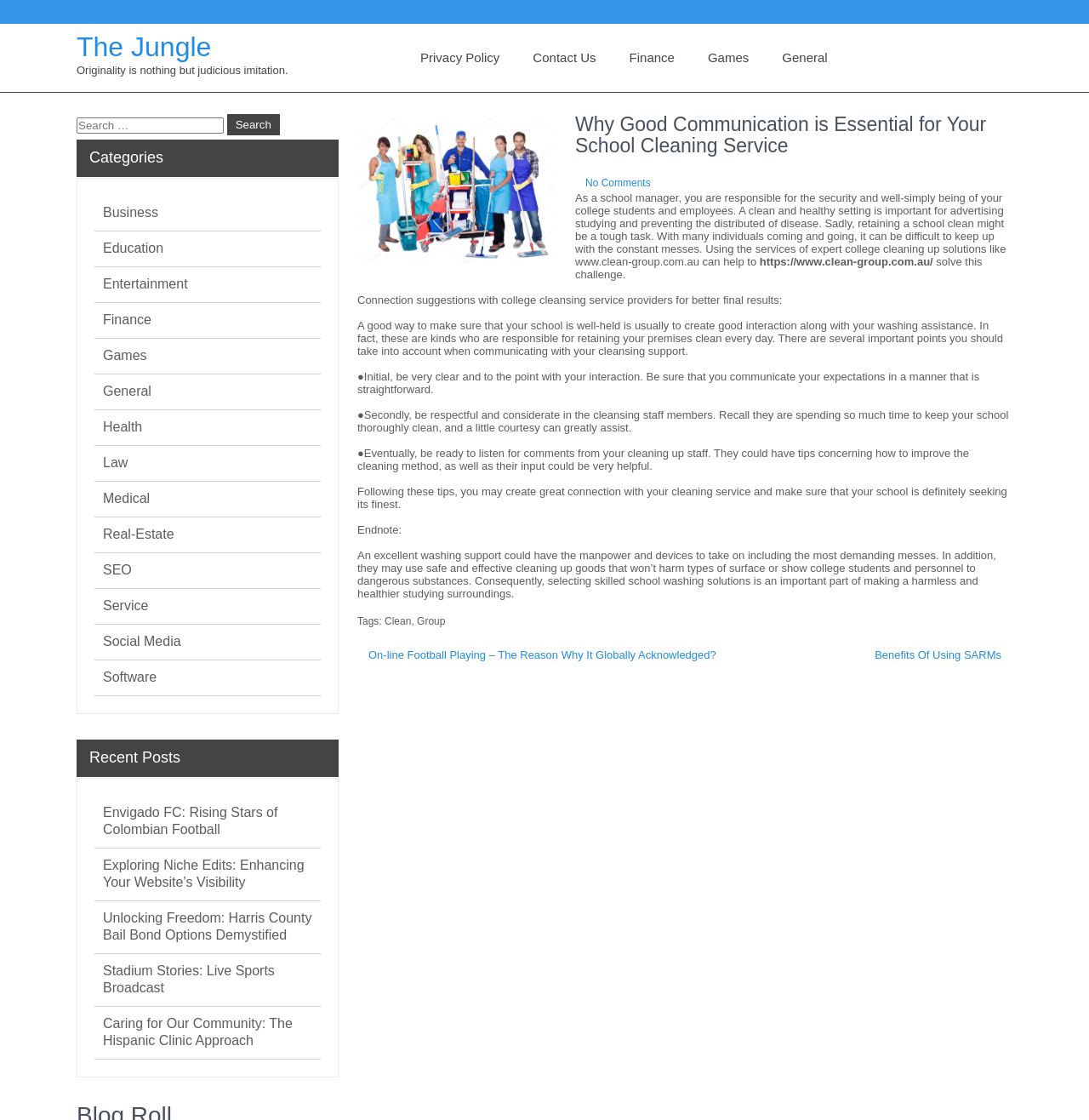Please specify the bounding box coordinates of the element that should be clicked to execute the given instruction: 'Read the article about school cleaning services'. Ensure the coordinates are four float numbers between 0 and 1, expressed as [left, top, right, bottom].

[0.328, 0.102, 0.93, 0.562]